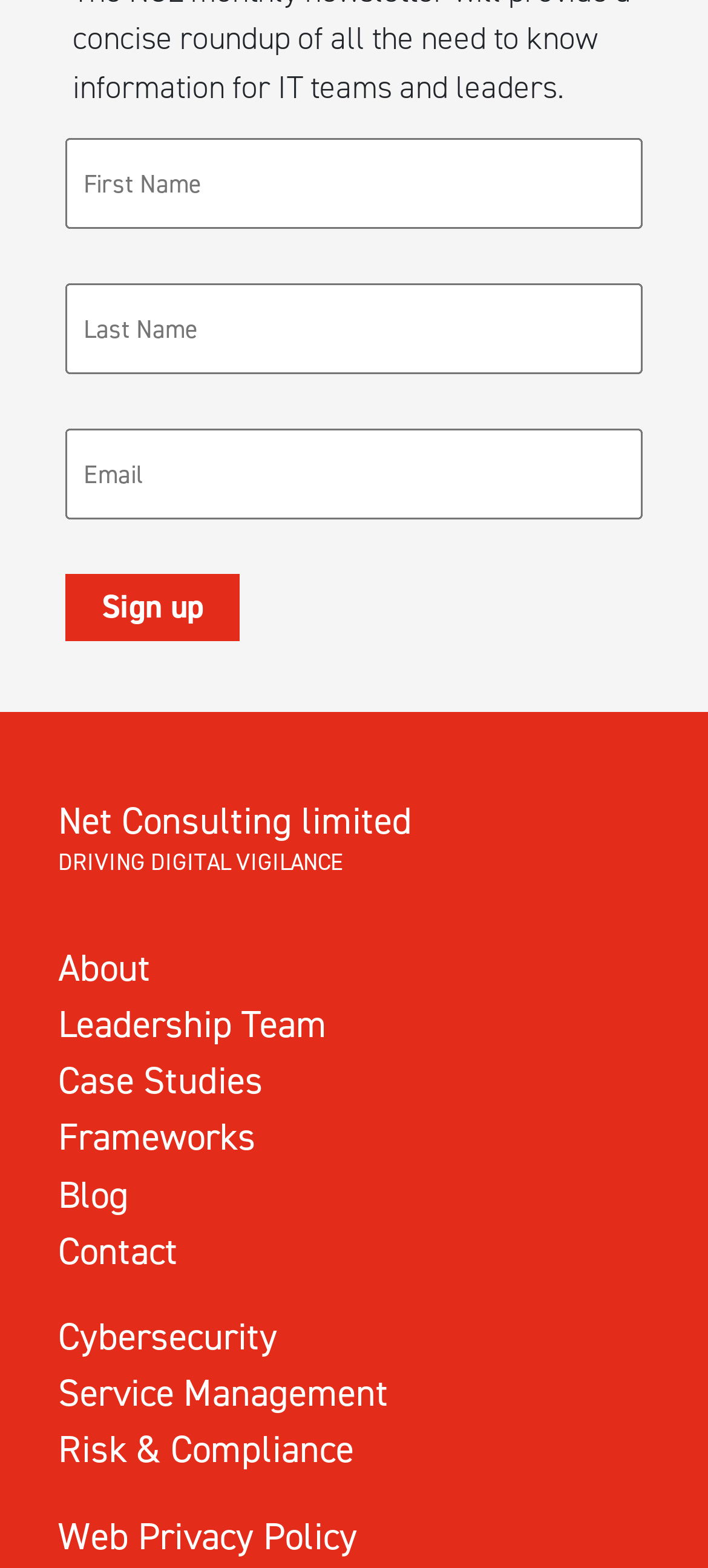What is the theme of the webpage?
Look at the screenshot and respond with a single word or phrase.

Digital Vigilance